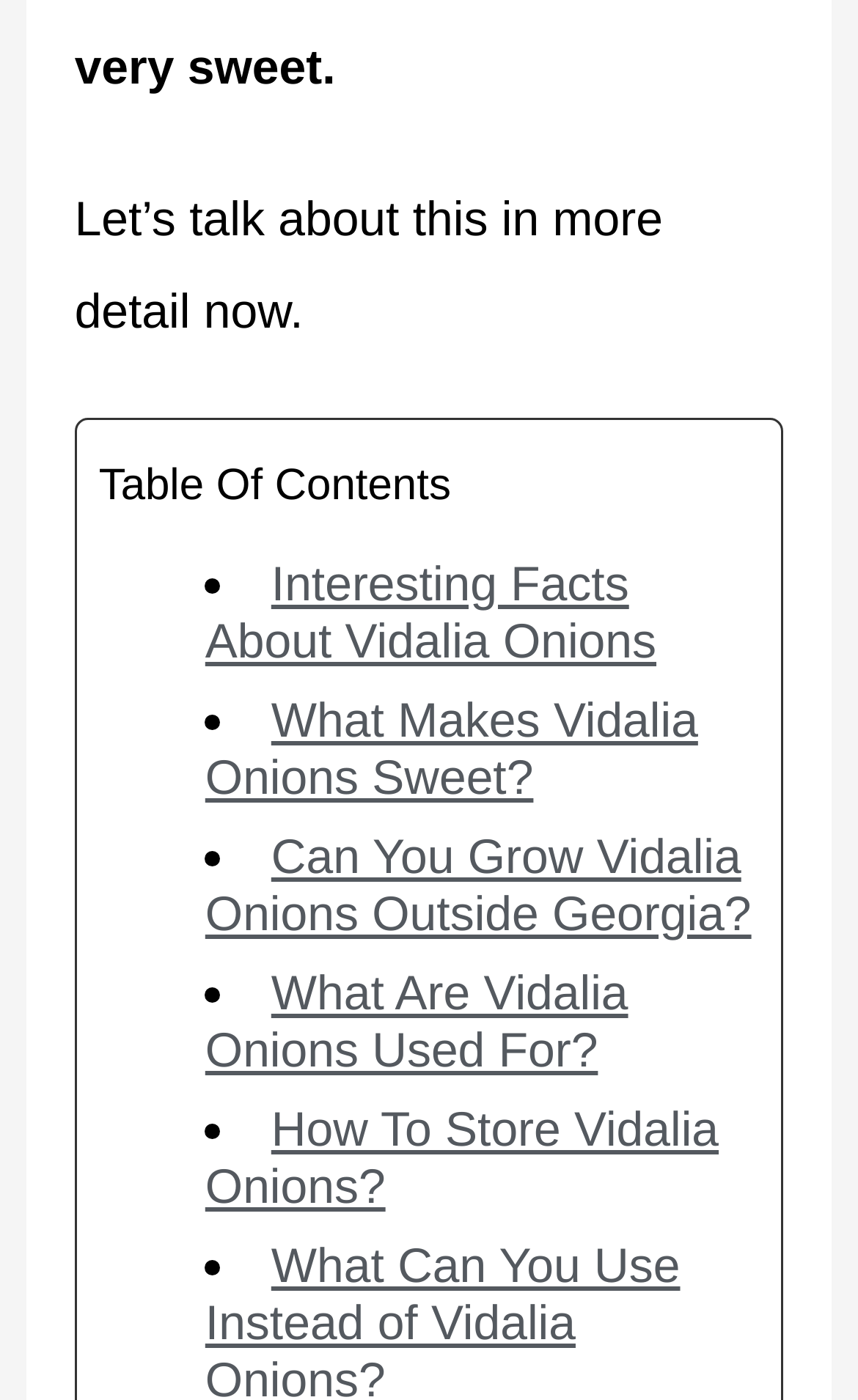Answer the following inquiry with a single word or phrase:
How many links are in the table of contents?

5